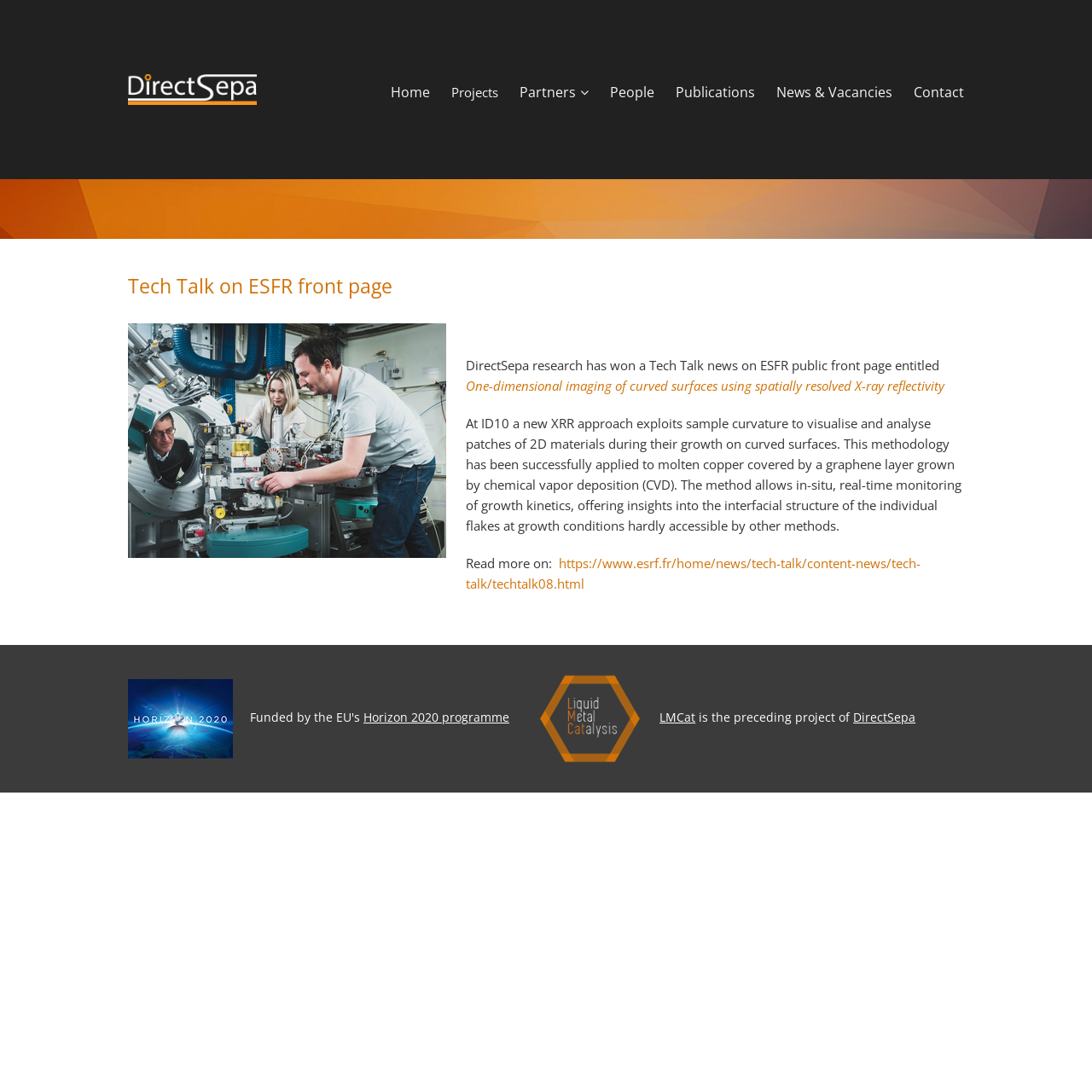Extract the primary headline from the webpage and present its text.

Tech Talk on ESFR front page